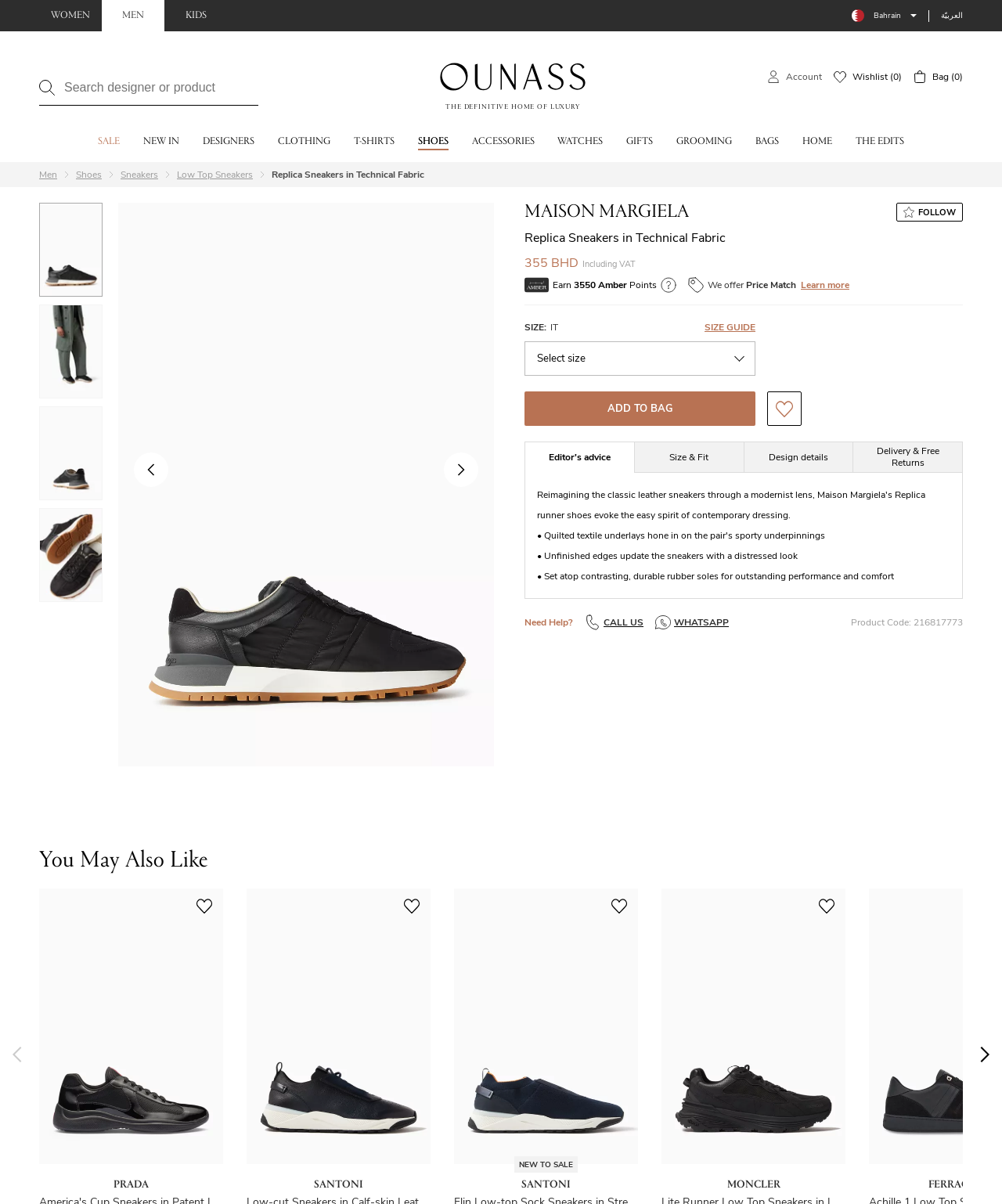Using the description: "parent_node: SANTONI aria-label="Add to wishlist"", determine the UI element's bounding box coordinates. Ensure the coordinates are in the format of four float numbers between 0 and 1, i.e., [left, top, right, bottom].

[0.392, 0.738, 0.43, 0.769]